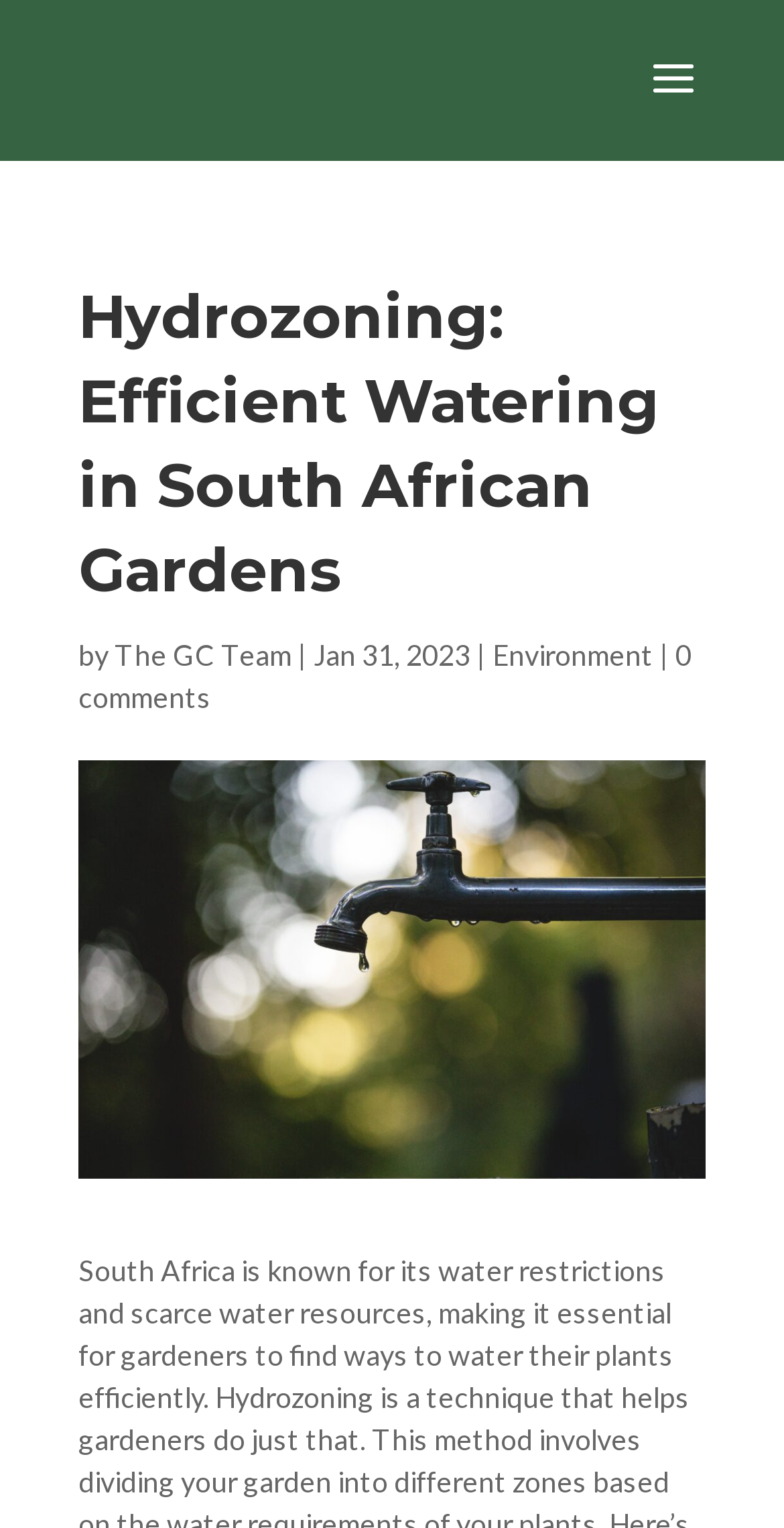Using the description "Environment", locate and provide the bounding box of the UI element.

[0.628, 0.417, 0.833, 0.44]